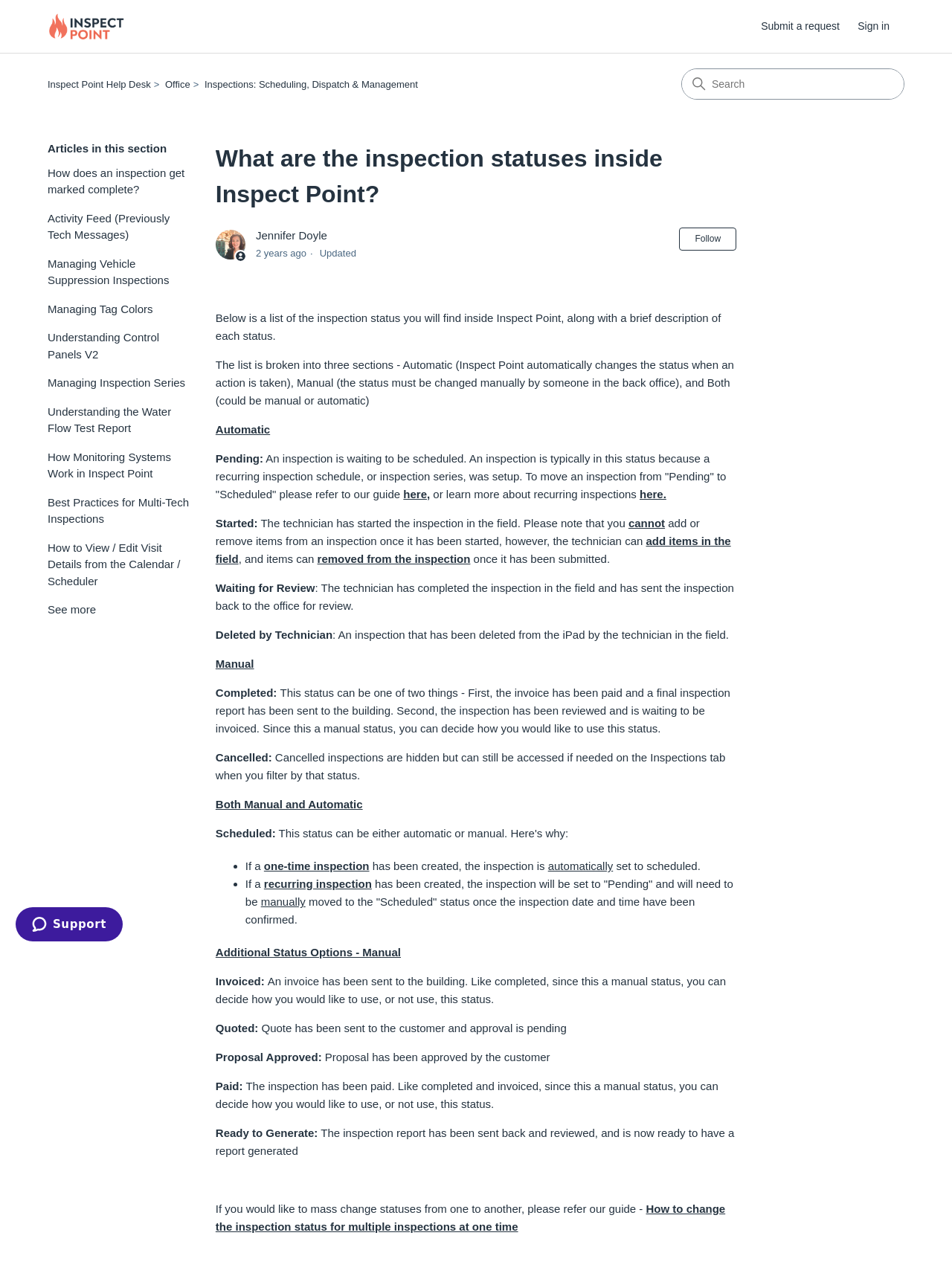Provide the bounding box coordinates of the HTML element this sentence describes: "Inspections: Scheduling, Dispatch & Management". The bounding box coordinates consist of four float numbers between 0 and 1, i.e., [left, top, right, bottom].

[0.215, 0.062, 0.439, 0.07]